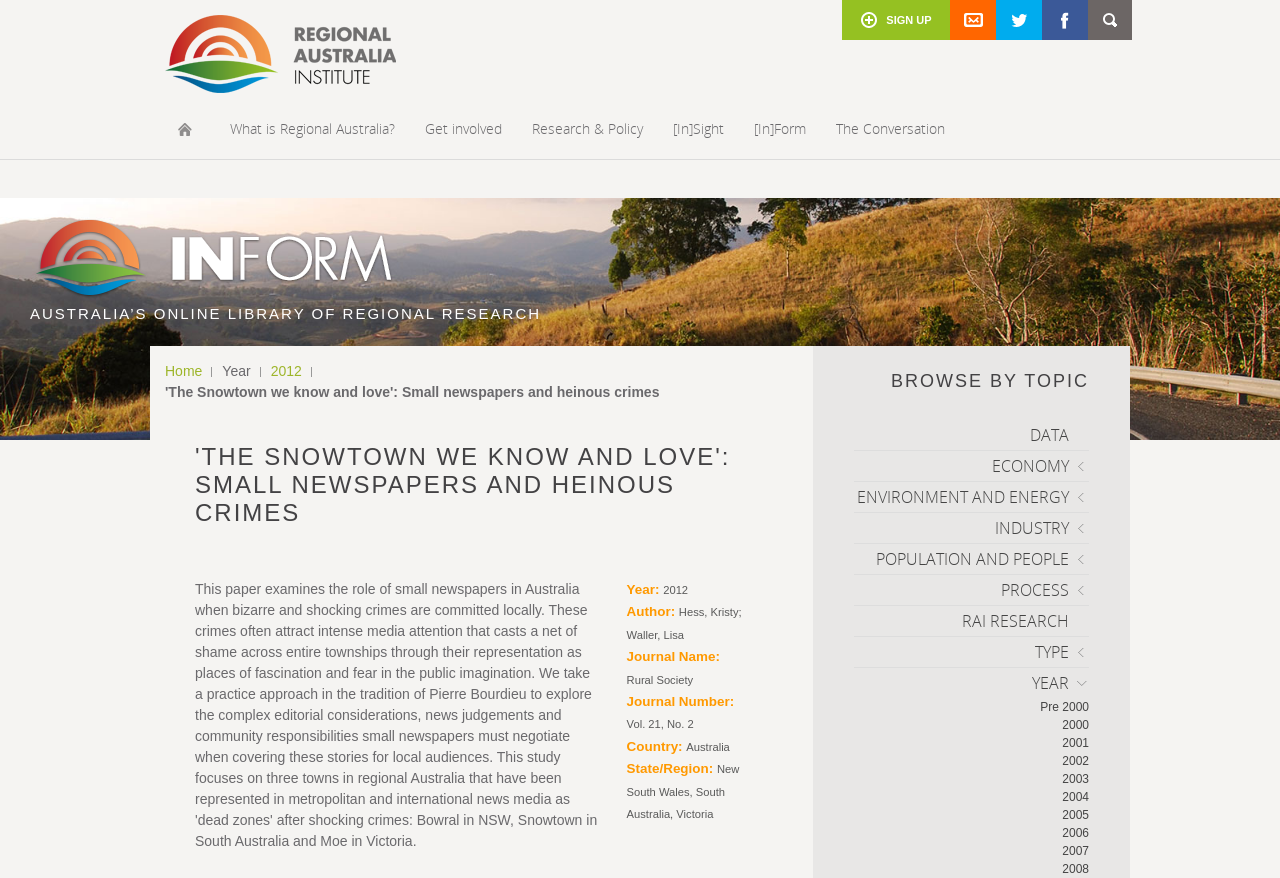Extract the primary headline from the webpage and present its text.

'THE SNOWTOWN WE KNOW AND LOVE': SMALL NEWSPAPERS AND HEINOUS CRIMES